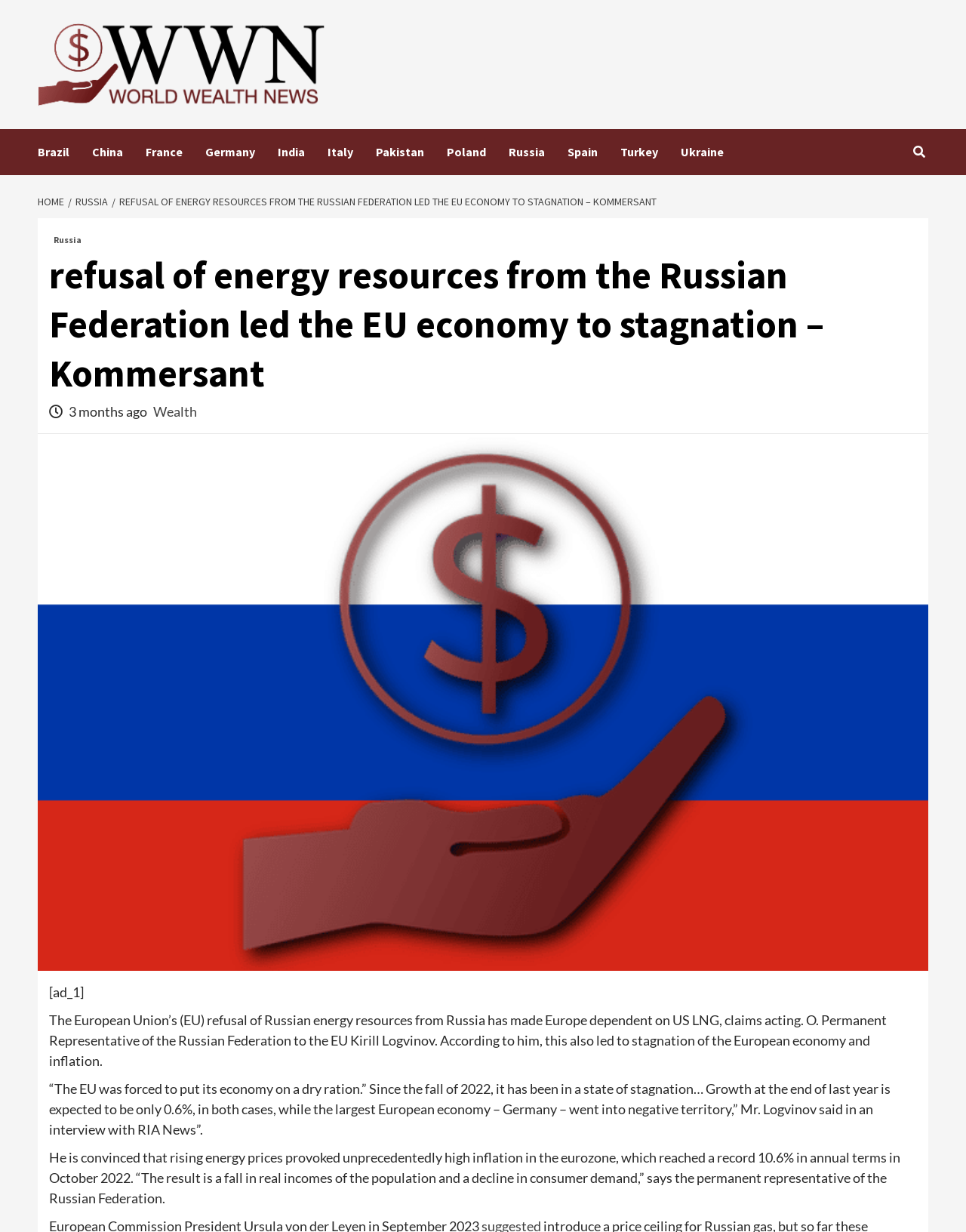Show the bounding box coordinates of the element that should be clicked to complete the task: "Click on the Wealth link".

[0.159, 0.327, 0.204, 0.341]